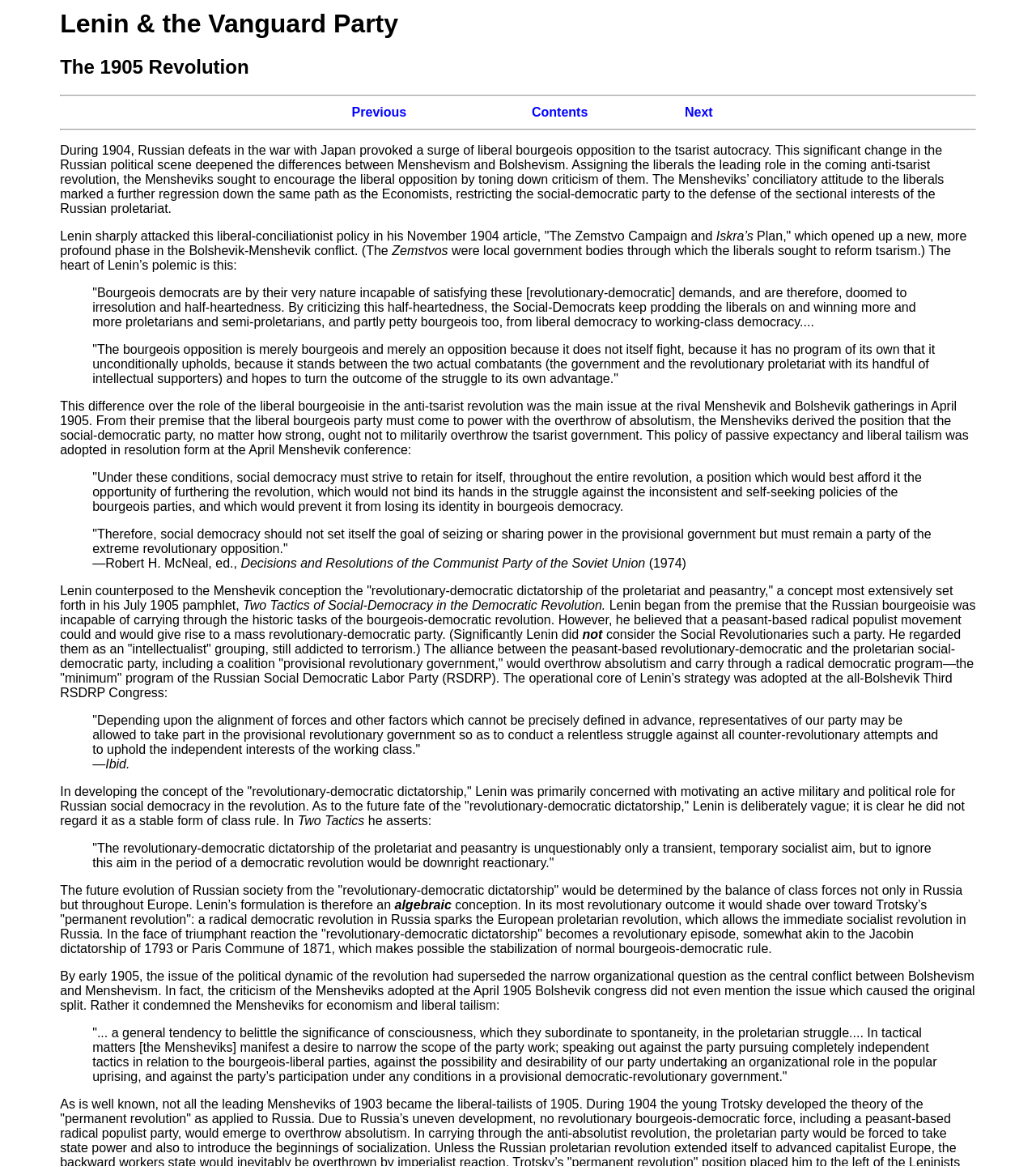Using the description "Next", predict the bounding box of the relevant HTML element.

[0.661, 0.091, 0.688, 0.102]